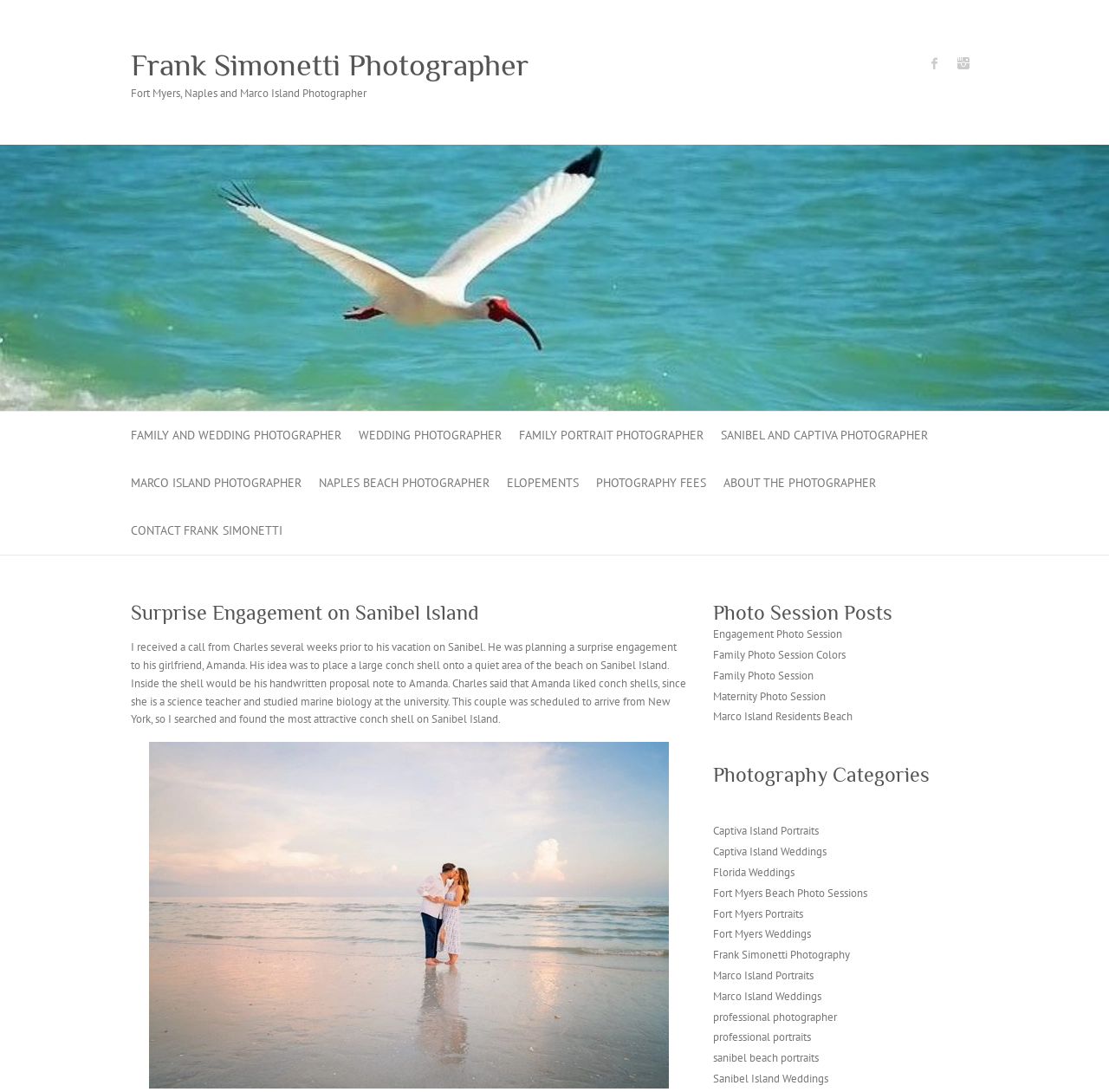Find the bounding box coordinates for the HTML element described in this sentence: "Surprise Engagement on Sanibel Island". Provide the coordinates as four float numbers between 0 and 1, in the format [left, top, right, bottom].

[0.118, 0.55, 0.432, 0.571]